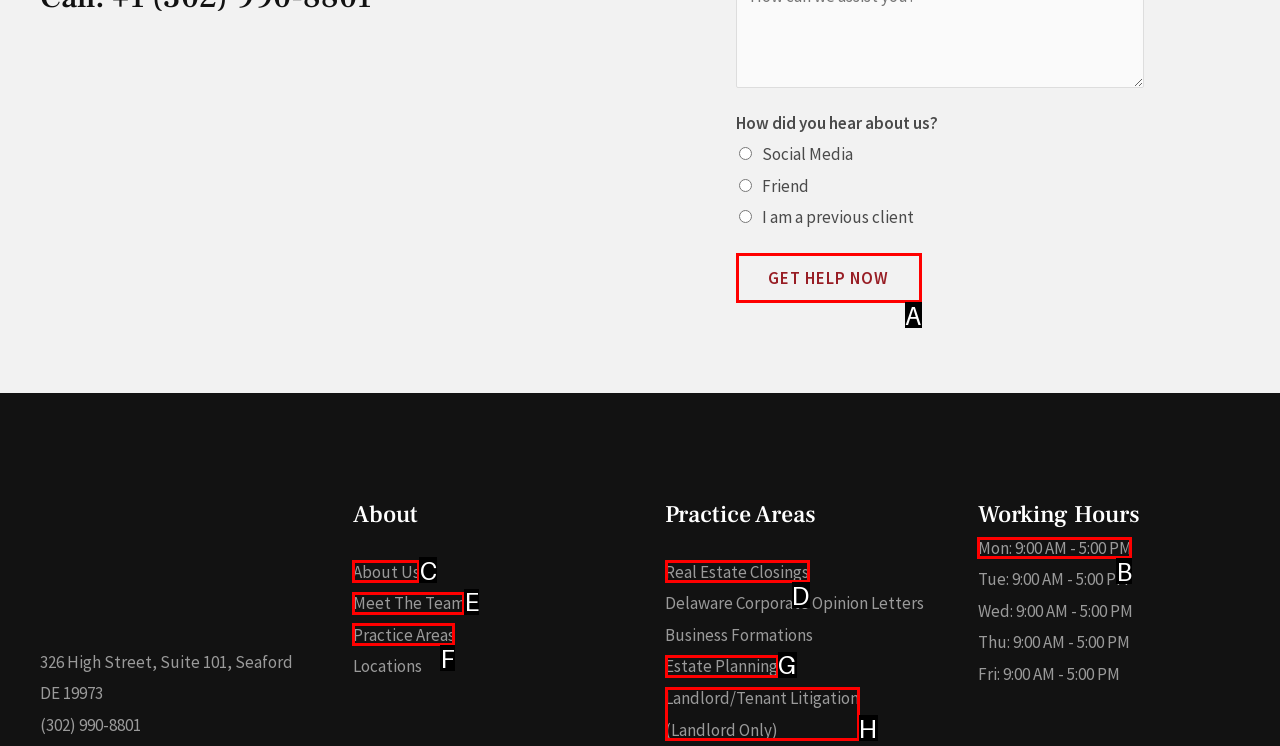Tell me the letter of the correct UI element to click for this instruction: Check working hours on Monday. Answer with the letter only.

B